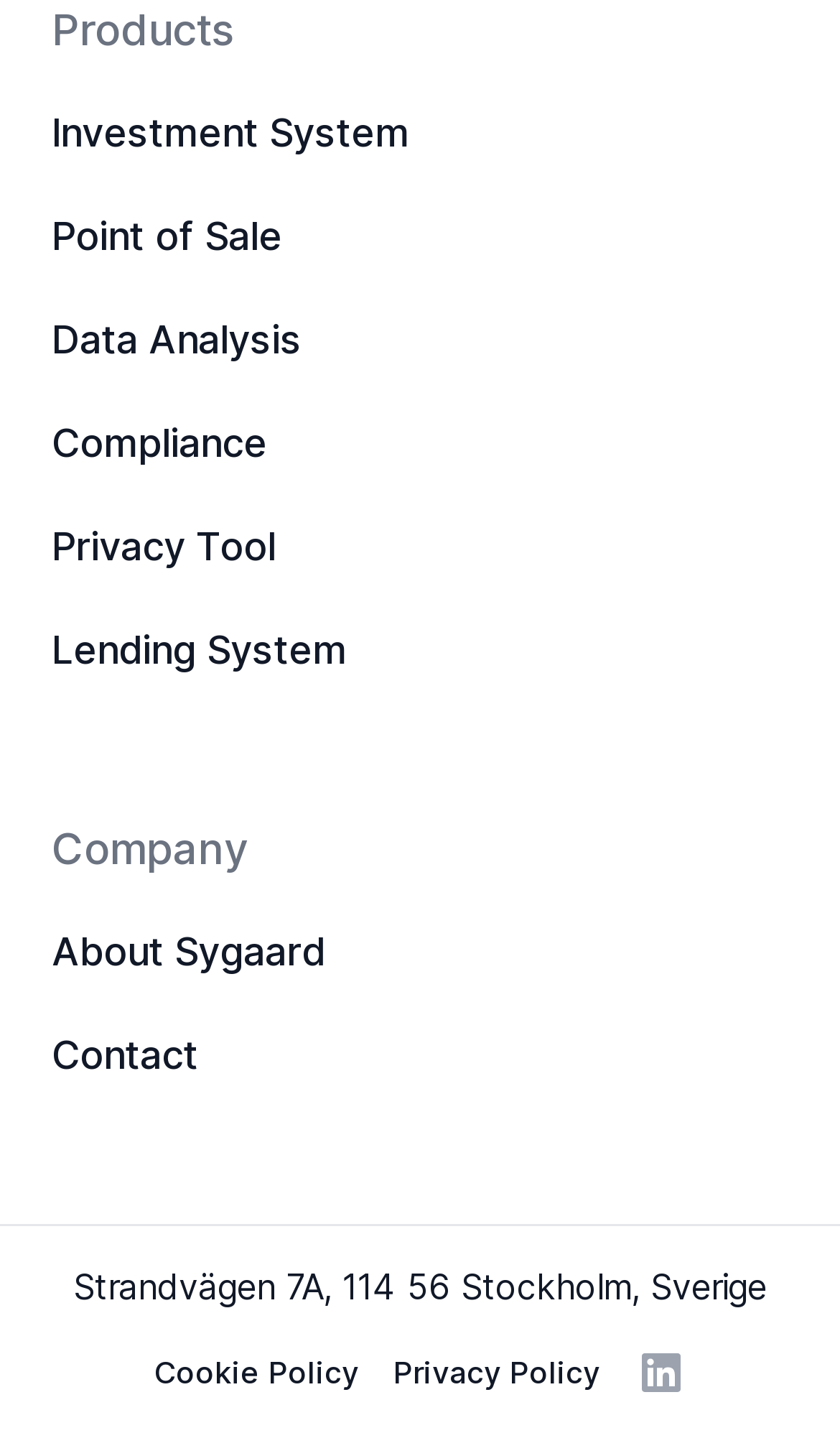Can you find the bounding box coordinates for the element to click on to achieve the instruction: "Learn about Sygaard"?

[0.062, 0.644, 0.387, 0.686]